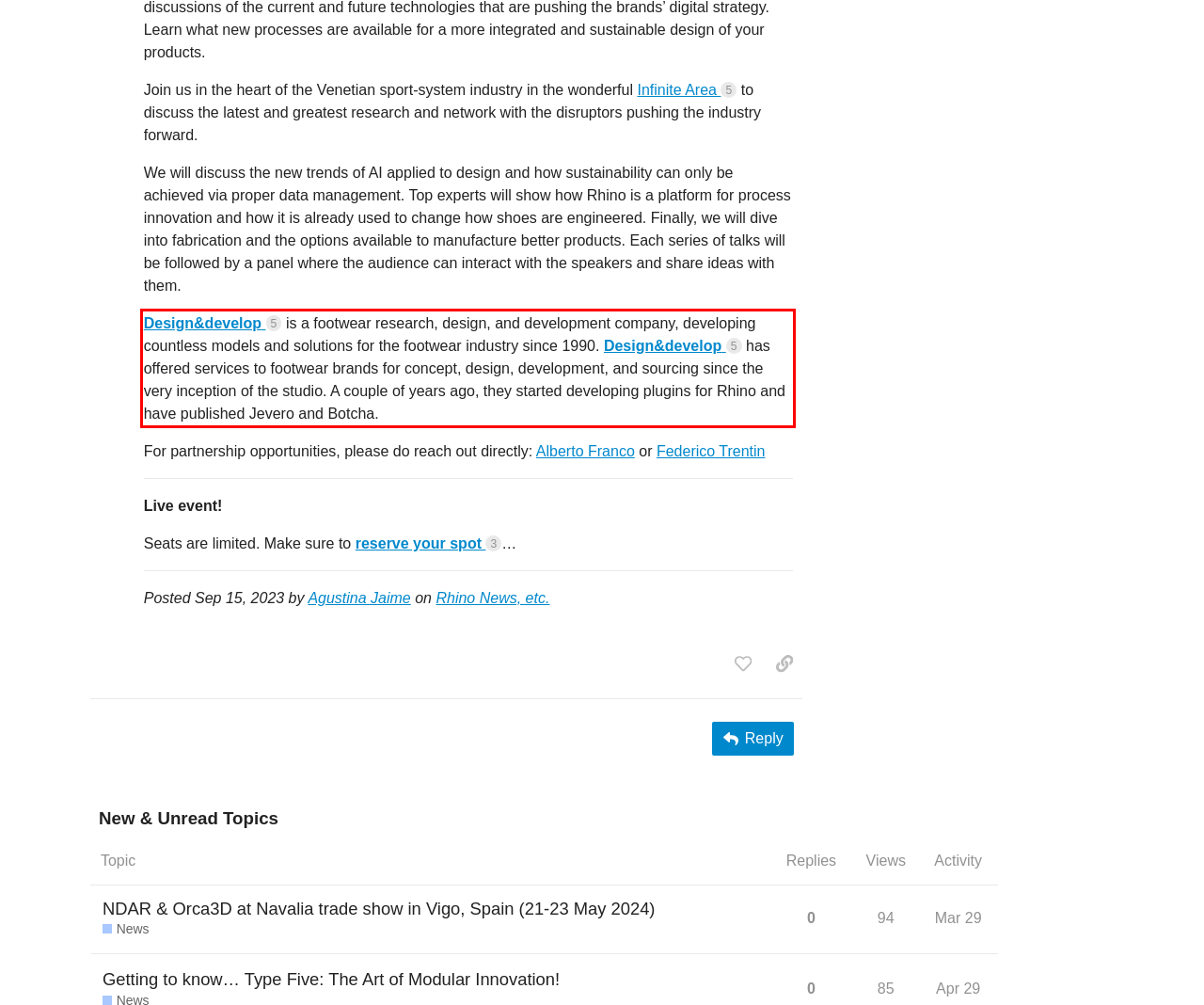Identify and transcribe the text content enclosed by the red bounding box in the given screenshot.

Design&develop 5 is a footwear research, design, and development company, developing countless models and solutions for the footwear industry since 1990. Design&develop 5 has offered services to footwear brands for concept, design, development, and sourcing since the very inception of the studio. A couple of years ago, they started developing plugins for Rhino and have published Jevero and Botcha.